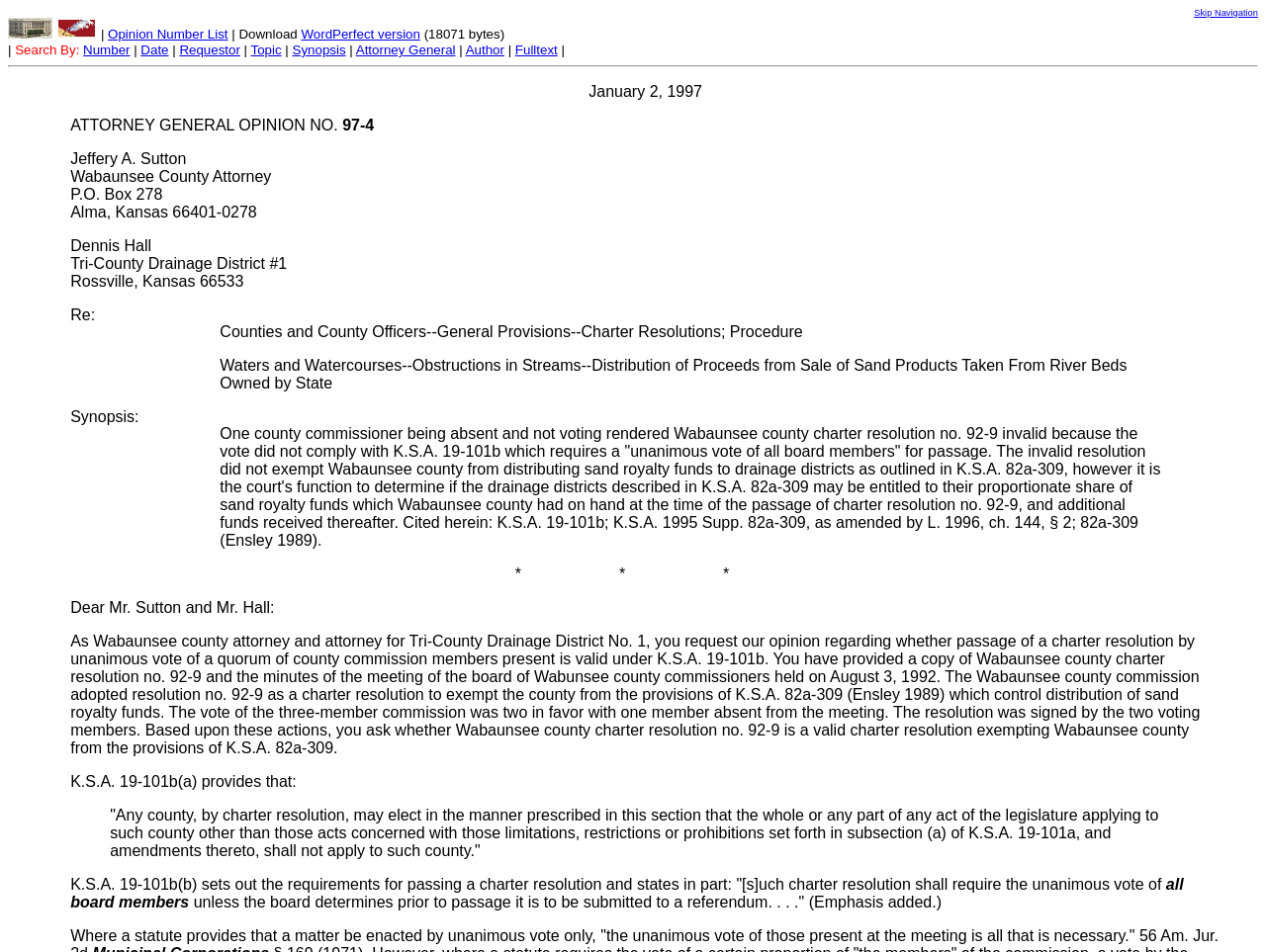Using the element description WordPerfect version, predict the bounding box coordinates for the UI element. Provide the coordinates in (top-left x, top-left y, bottom-right x, bottom-right y) format with values ranging from 0 to 1.

[0.238, 0.028, 0.332, 0.044]